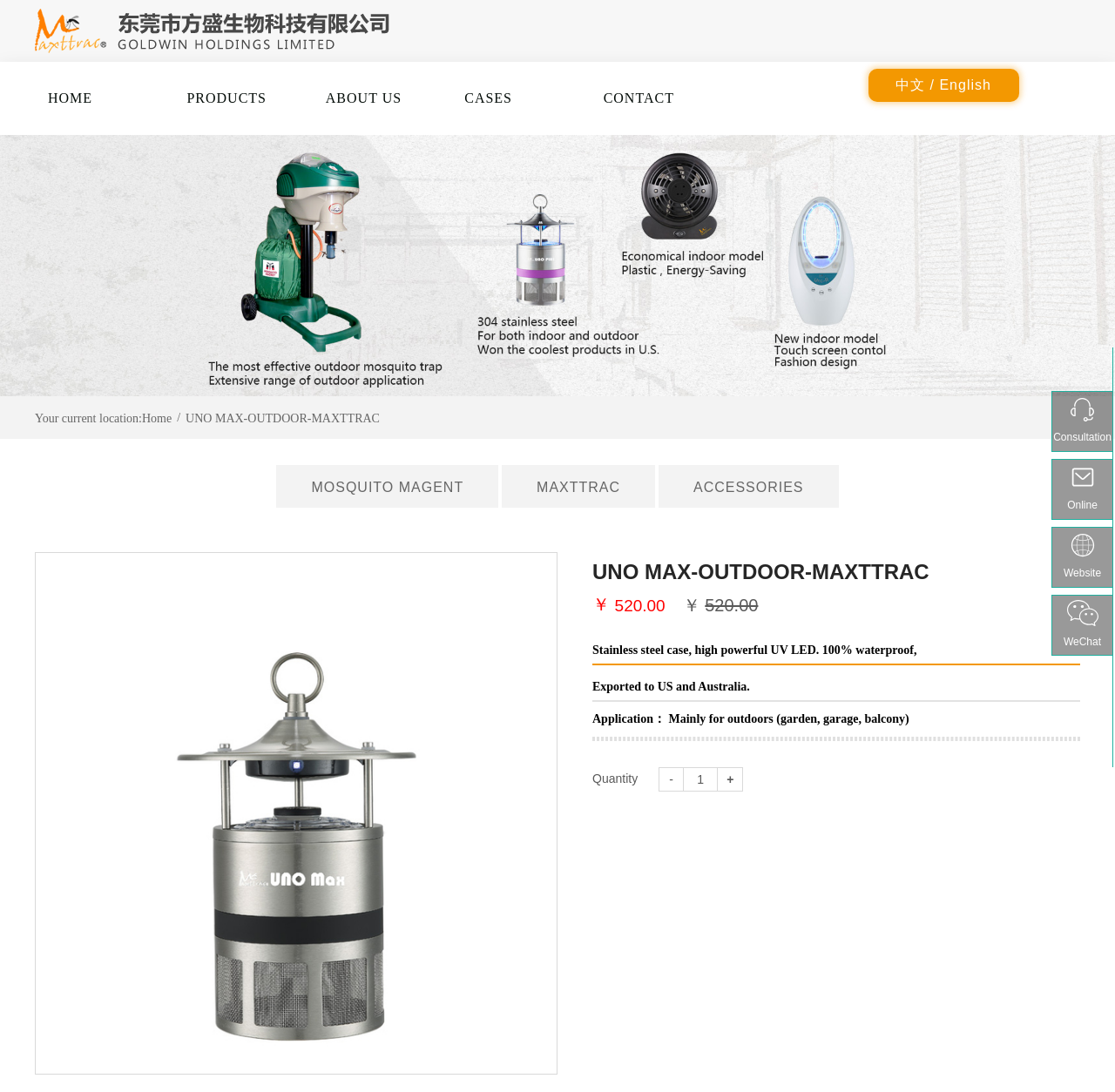Specify the bounding box coordinates for the region that must be clicked to perform the given instruction: "Click the CASES link".

[0.417, 0.057, 0.459, 0.124]